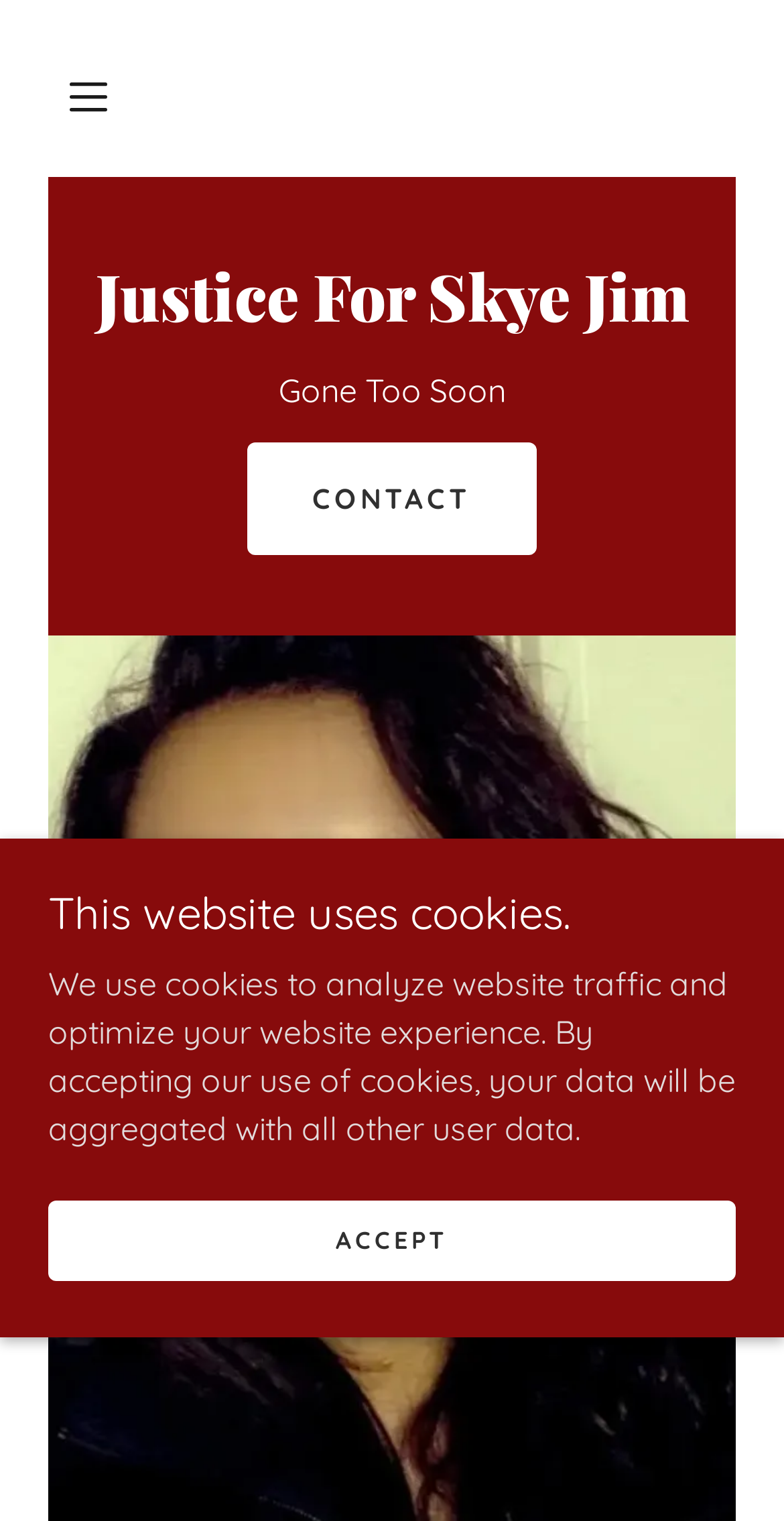Determine the main headline from the webpage and extract its text.

Gone Too Soon